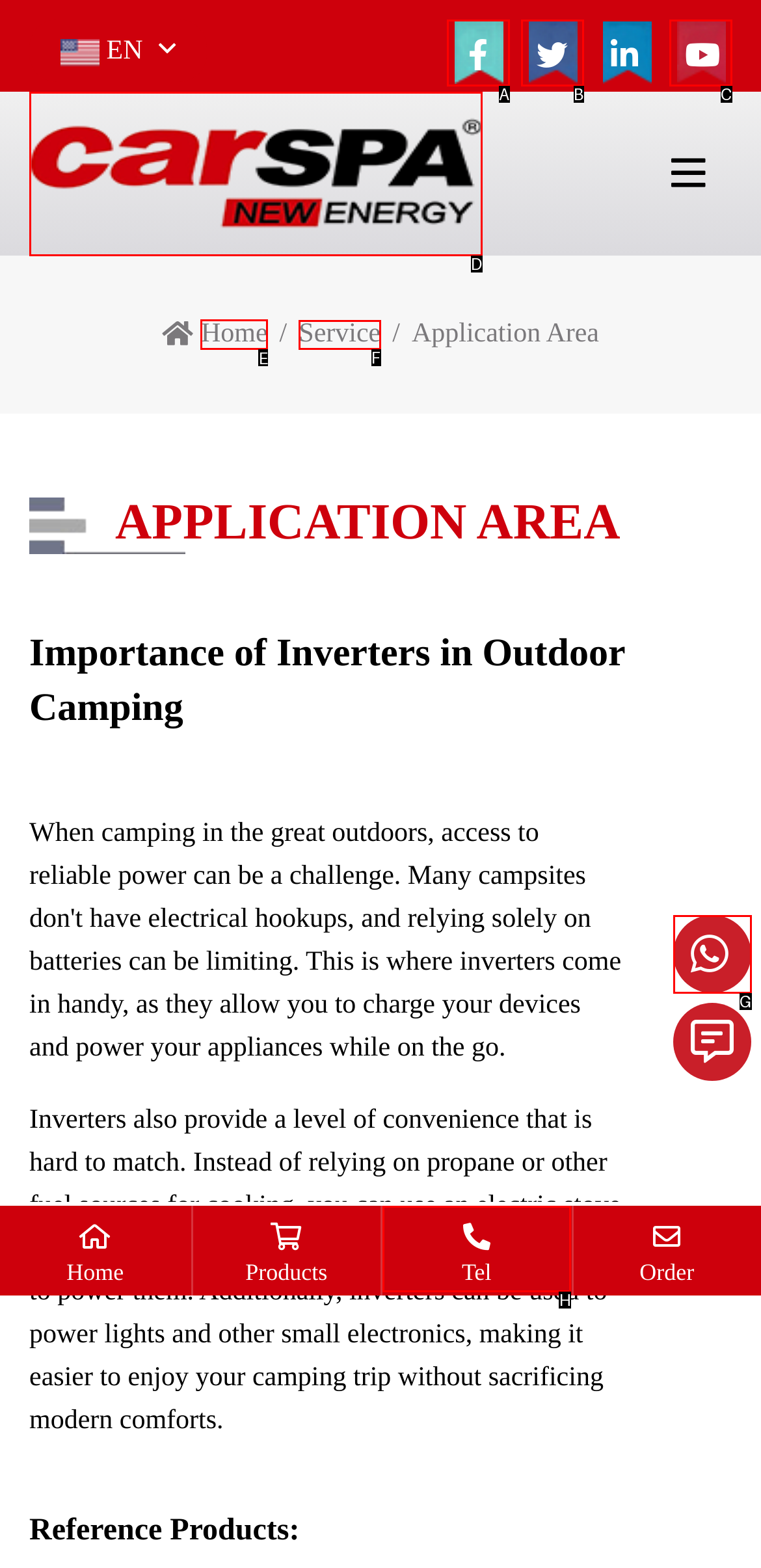Which UI element's letter should be clicked to achieve the task: Go to Home page
Provide the letter of the correct choice directly.

E